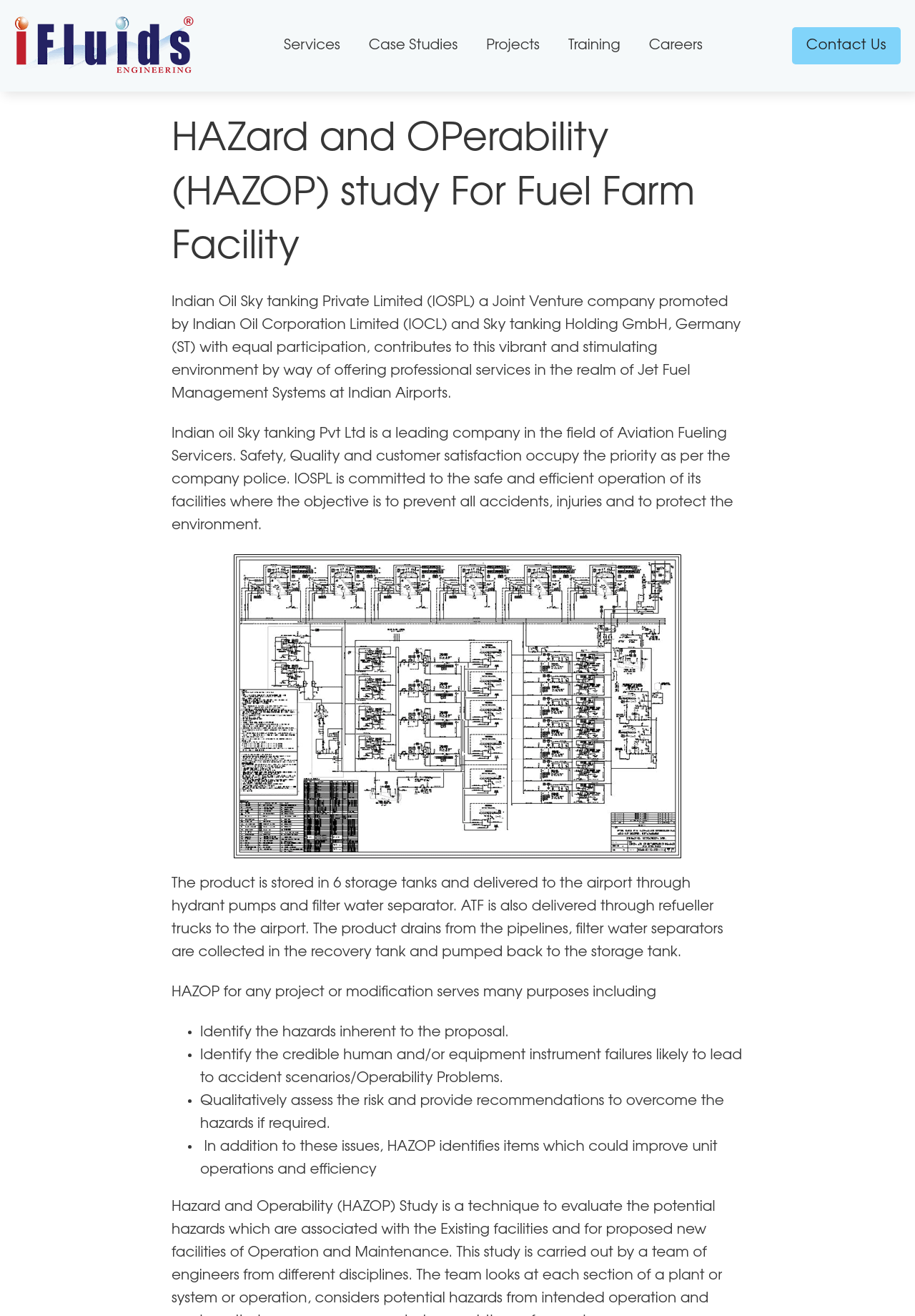What is delivered to the airport through refueller trucks?
Refer to the image and provide a thorough answer to the question.

The webpage mentions that 'ATF is also delivered through refueller trucks to the airport.'